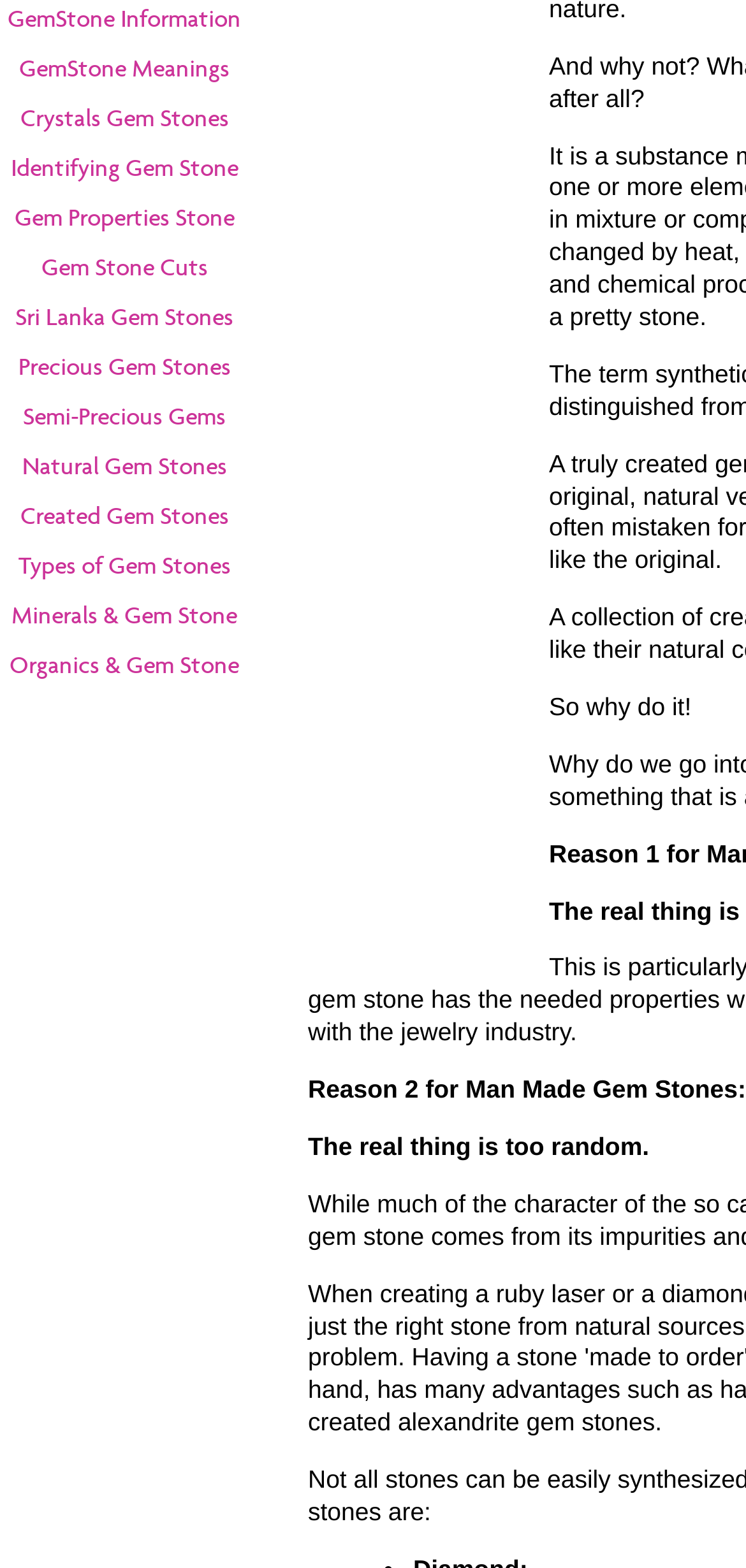Find the bounding box coordinates for the HTML element described as: "Minerals & Gem Stone". The coordinates should consist of four float values between 0 and 1, i.e., [left, top, right, bottom].

[0.0, 0.377, 0.333, 0.409]